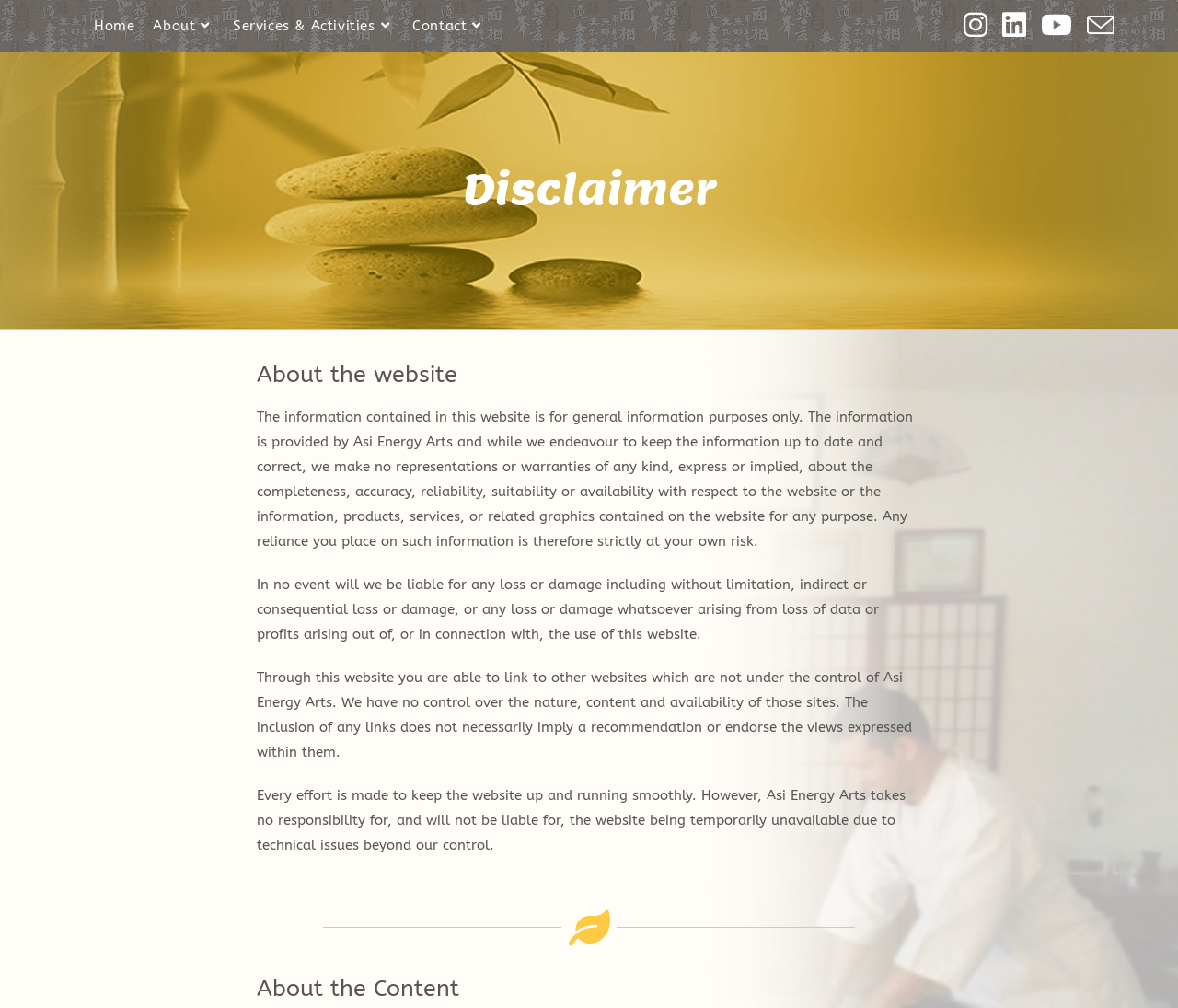What is the purpose of the information on this website? Based on the image, give a response in one word or a short phrase.

General information purposes